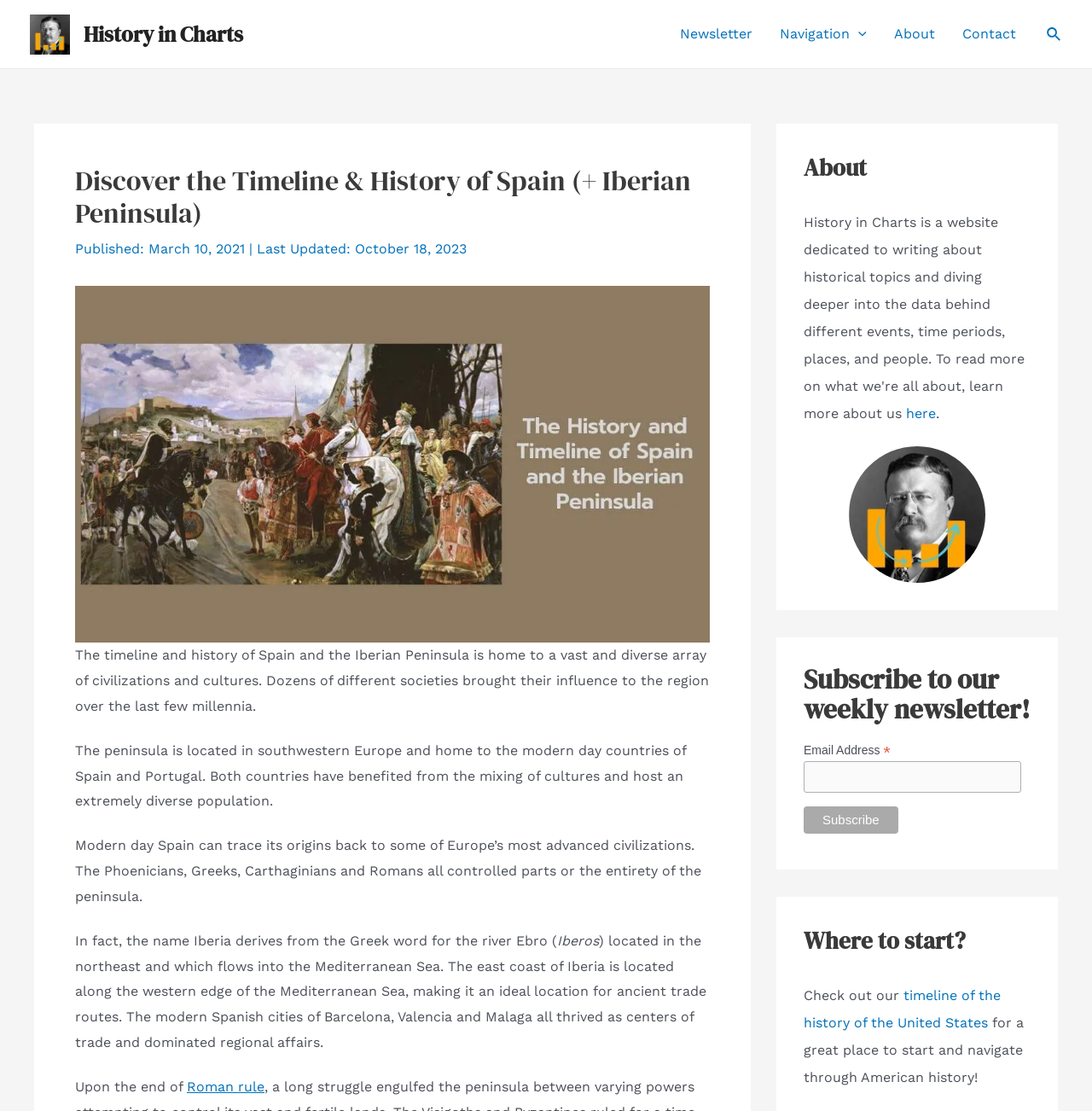Give an in-depth explanation of the webpage layout and content.

The webpage is about the history of Spain and the Iberian Peninsula. At the top, there is a navigation menu with links to "Newsletter", "About", and "Contact" on the right side, and a search icon link on the far right. Below the navigation menu, there is a header section with a title "Discover the Timeline & History of Spain (+ Iberian Peninsula)" and a publication date "March 10, 2021 | Last Updated: October 18, 2023".

The main content area is divided into two columns. The left column contains a figure, likely an image, and several paragraphs of text that introduce the history of Spain and the Iberian Peninsula. The text explains that the region has been influenced by various civilizations and cultures, including the Phoenicians, Greeks, Carthaginians, and Romans. It also mentions the modern-day countries of Spain and Portugal and their diverse populations.

The right column contains three sections. The top section has a heading "About" and a link to "here". The middle section has a heading "Subscribe to our weekly newsletter!" and a form to enter an email address and subscribe. The bottom section has a heading "Where to start?" and suggests checking out the timeline of the history of the United States as a great place to start and navigate through American history.

There are several images on the page, including the "History in Charts" logo at the top, a menu toggle icon, and a search icon. The page also has several links, including "Roman rule", "About", "Contact", and "timeline of the history of the United States".